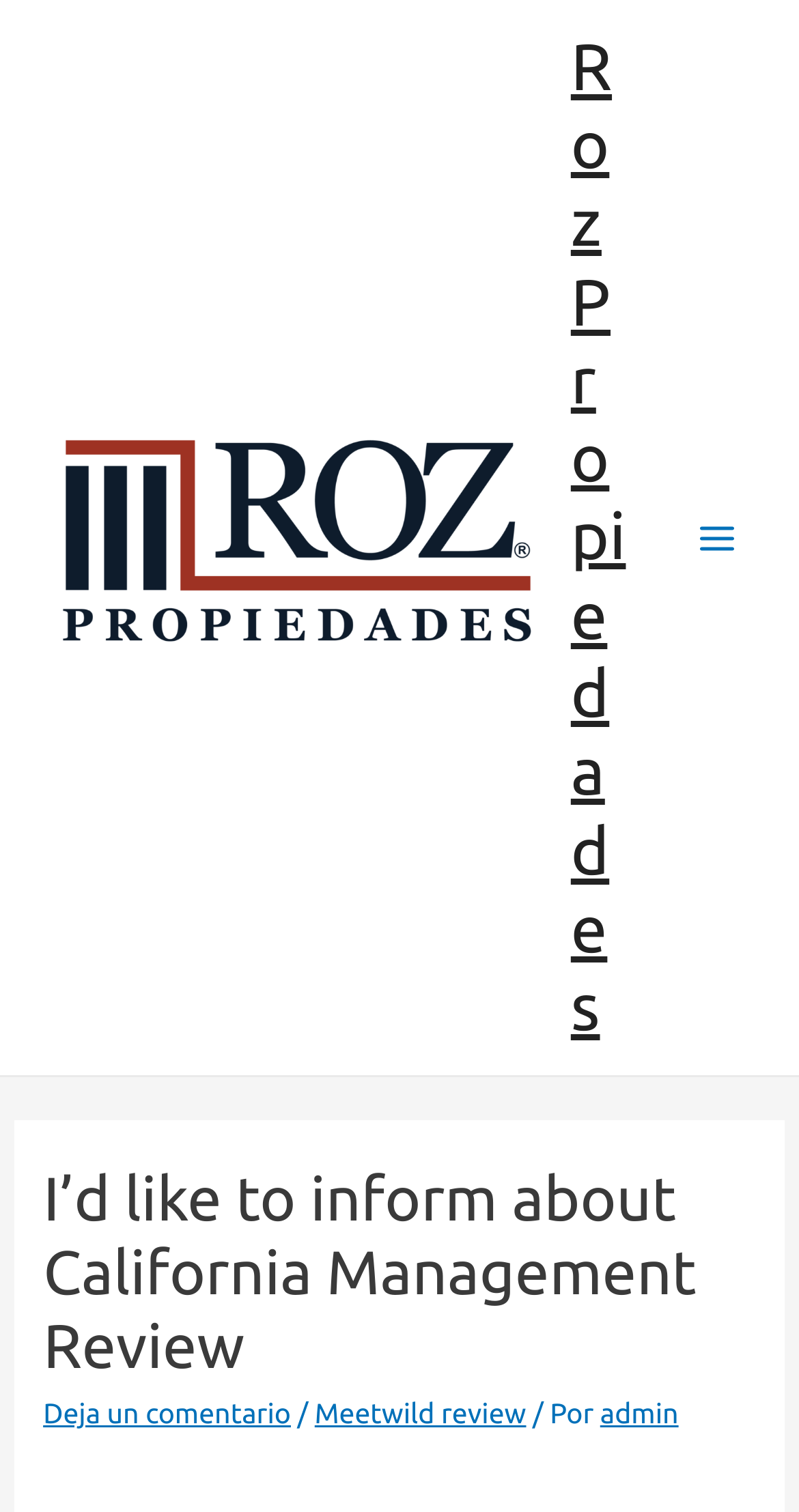What is the purpose of the button?
Carefully examine the image and provide a detailed answer to the question.

The purpose of the button can be determined by looking at the button element with the text 'Main Menu', which suggests that it is used to navigate to the main menu of the website.